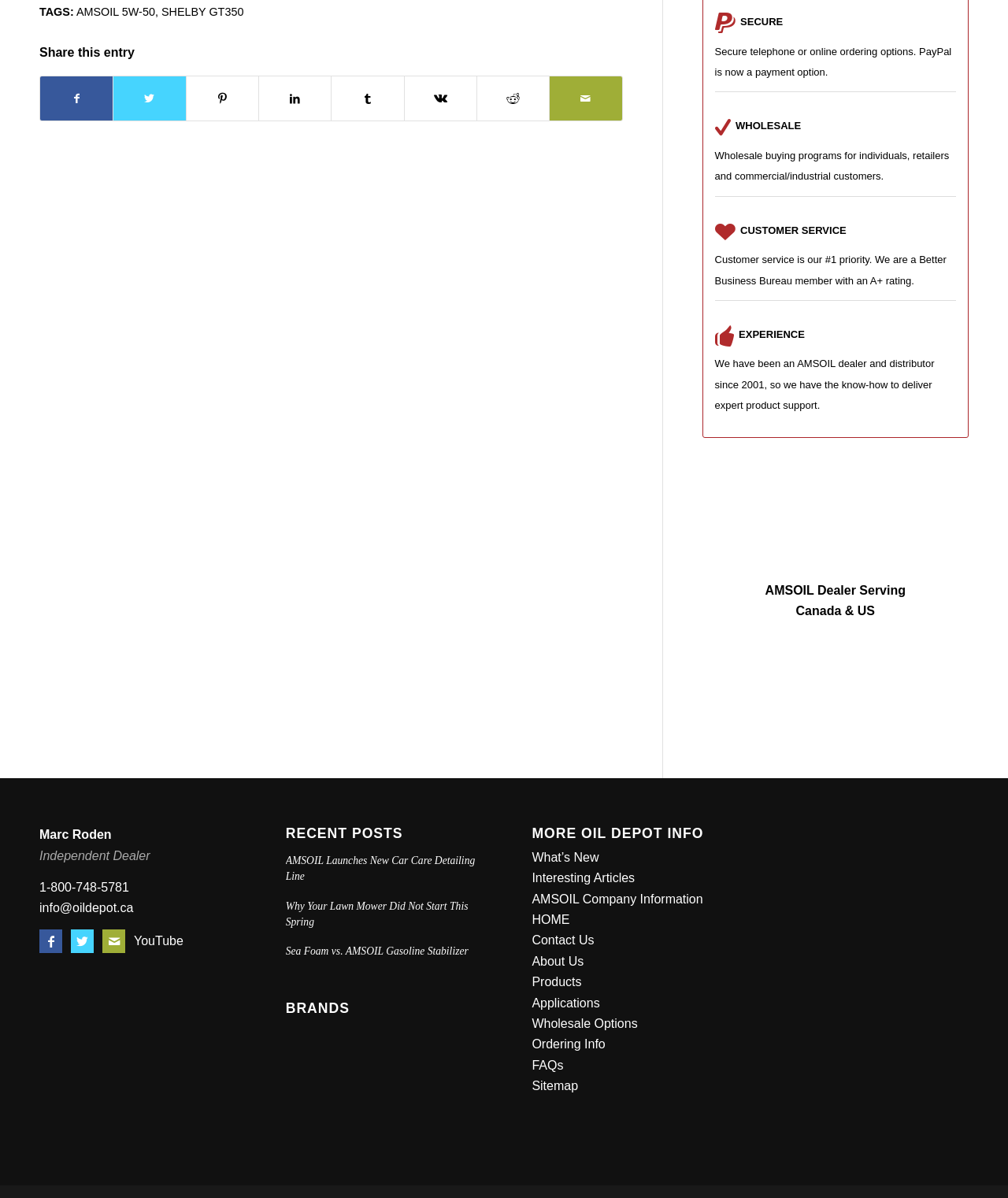What is the topic of the first recent post mentioned on the webpage?
Please answer the question with a detailed and comprehensive explanation.

I found the answer by looking at the link element with the content 'AMSOIL Launches New Car Care Detailing Line' which is located in the 'RECENT POSTS' section of the webpage, indicating that it is the topic of the first recent post.